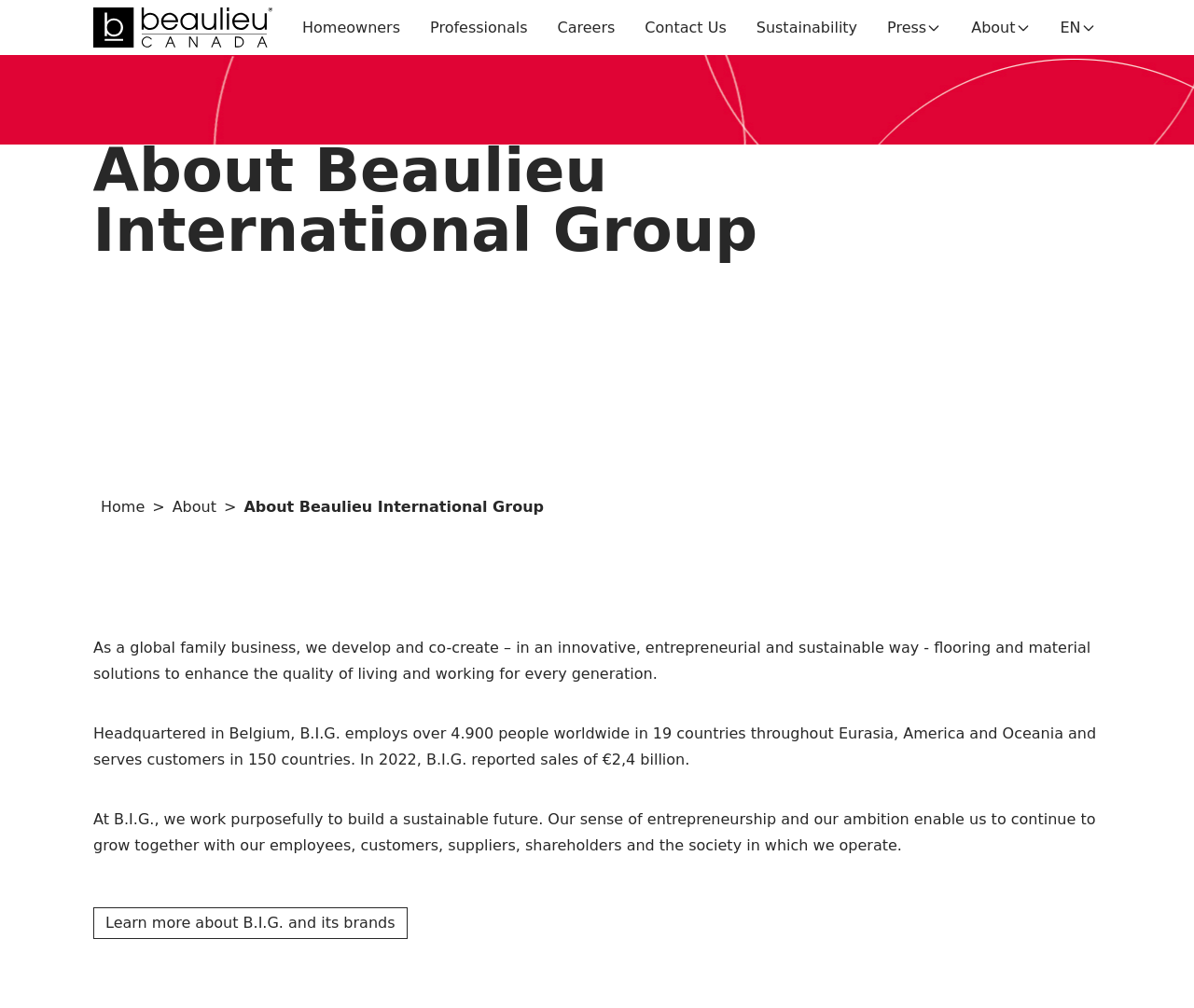Please examine the image and answer the question with a detailed explanation:
What is the purpose of B.I.G.?

I found this information by reading the static text on the webpage, which states 'At B.I.G., we work purposefully to build a sustainable future.'.